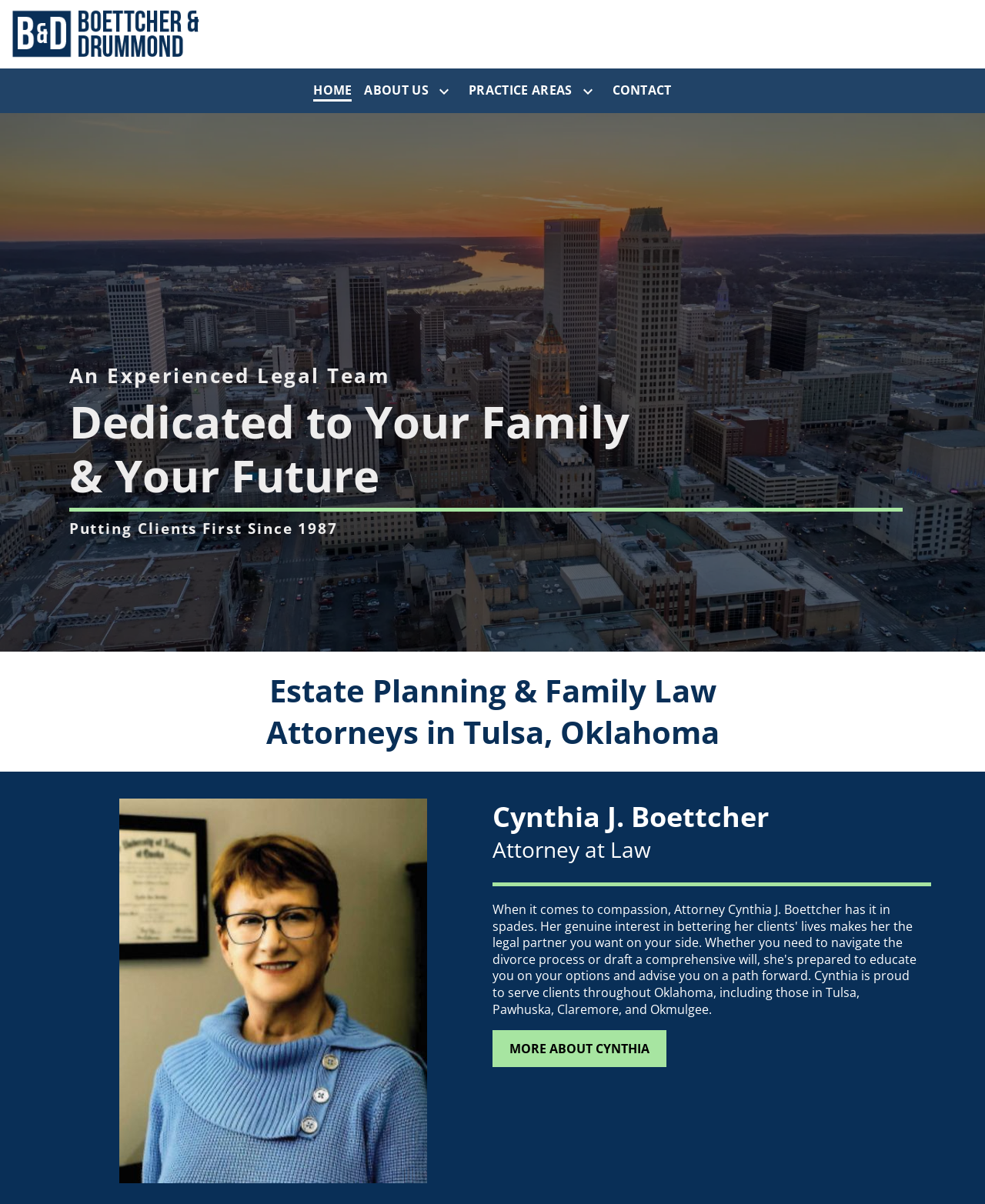What is the profession of Cynthia J. Boettcher?
Using the image, respond with a single word or phrase.

Attorney at Law